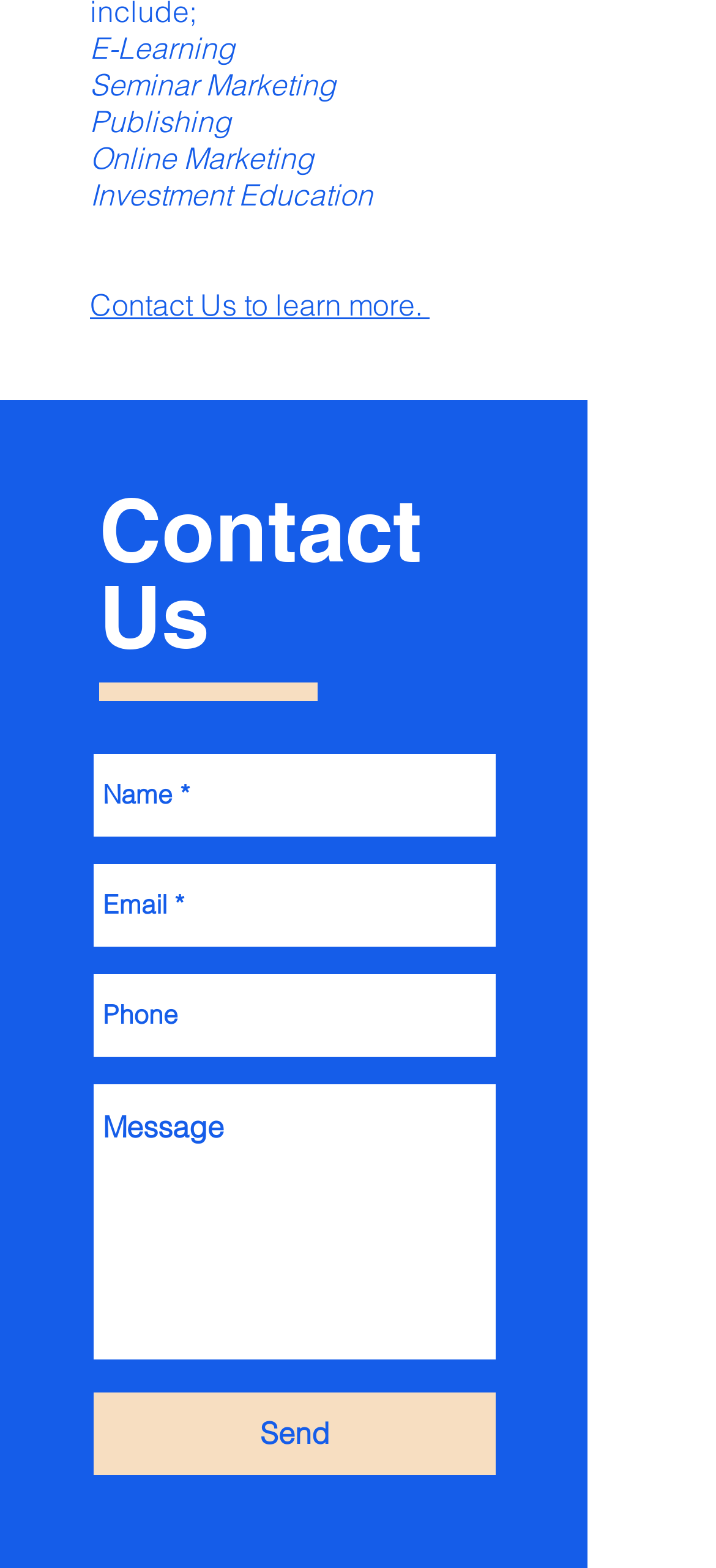What is the purpose of the form?
Using the details shown in the screenshot, provide a comprehensive answer to the question.

The purpose of the form is to 'Contact Us' as indicated by the region element with the text 'Contact Us' and the presence of input fields for name, email, phone, and a send button.